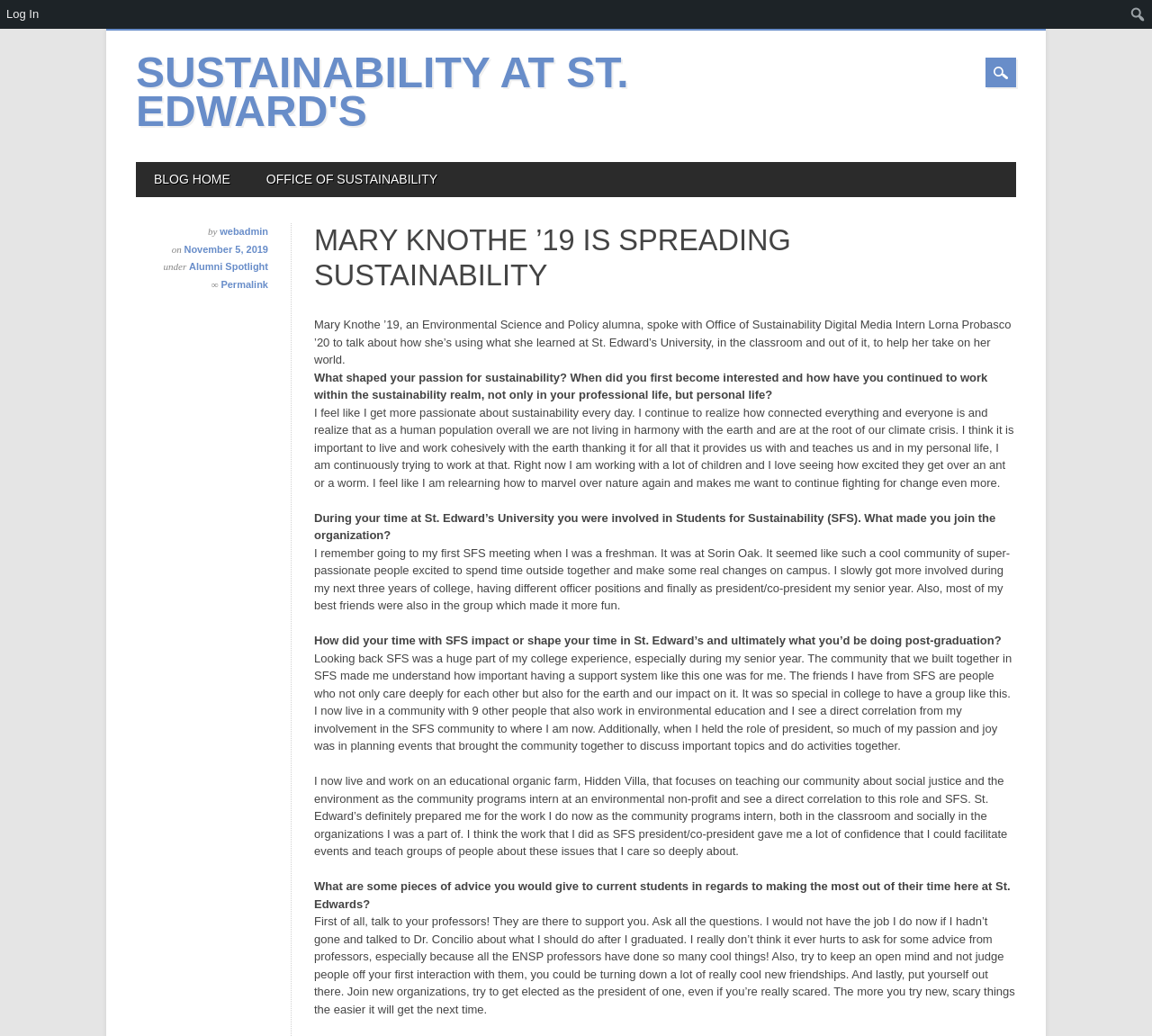Present a detailed account of what is displayed on the webpage.

The webpage is about an interview with Mary Knothe '19, an Environmental Science and Policy alumna, who discusses her passion for sustainability and her experiences at St. Edward's University. At the top of the page, there is a main menu with links to "SUSTAINABILITY AT ST. EDWARD'S", "BLOG HOME", and "OFFICE OF SUSTAINABILITY". Below the main menu, there is a heading "MARY KNOTHE ’19 IS SPREADING SUSTAINABILITY" followed by a brief introduction to the interview.

The interview is divided into several sections, each with a question and Mary's response. The questions are about her passion for sustainability, her involvement in Students for Sustainability (SFS) during her time at St. Edward's University, and her advice to current students. Mary's responses are lengthy and provide insight into her experiences and thoughts on sustainability.

On the right side of the page, there is a link to "Log In" at the top, and a search box at the bottom. There are no images on the page. The overall layout is clean and easy to read, with clear headings and concise text.